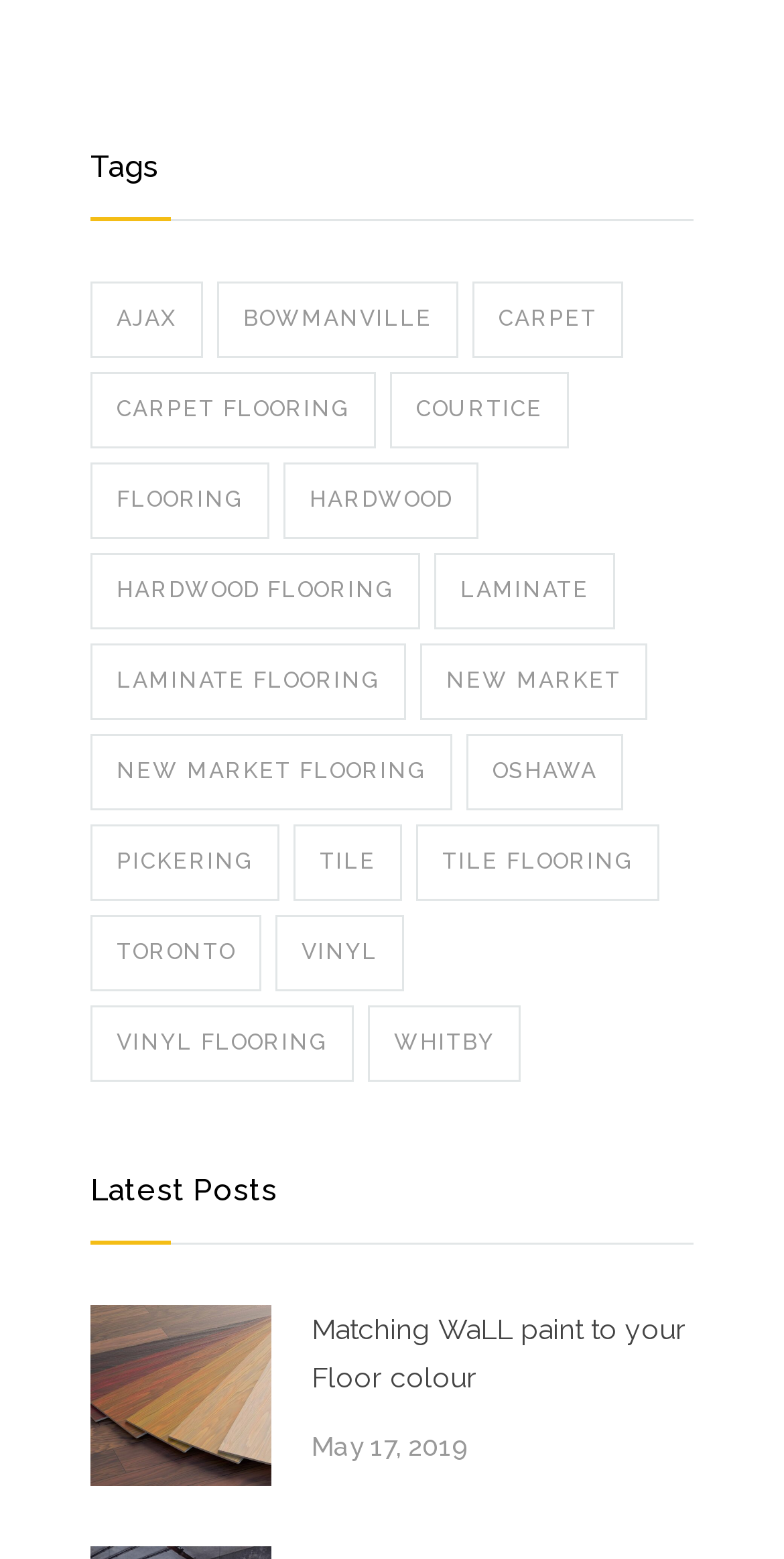Please locate the bounding box coordinates of the element's region that needs to be clicked to follow the instruction: "Click on the 'ajax' link". The bounding box coordinates should be provided as four float numbers between 0 and 1, i.e., [left, top, right, bottom].

[0.115, 0.181, 0.259, 0.23]